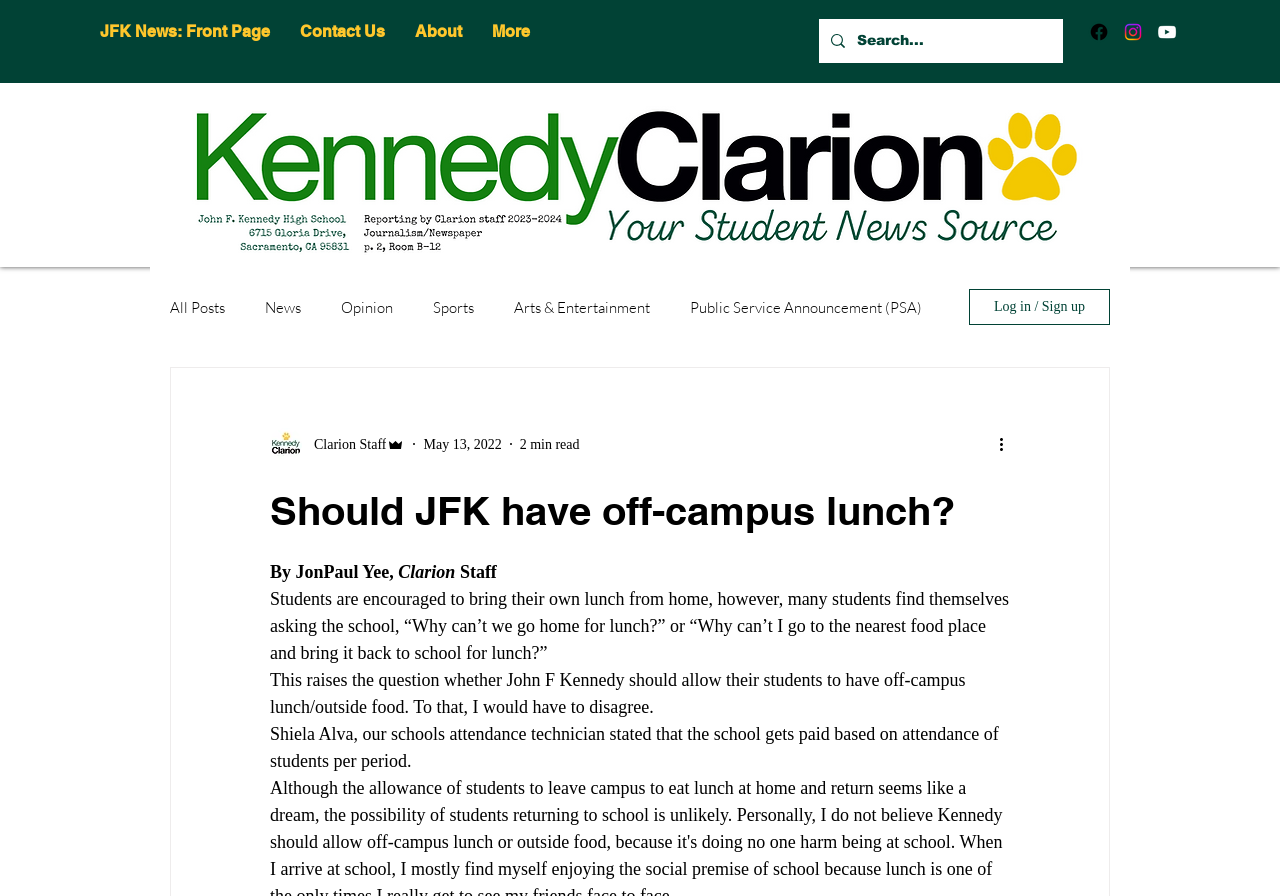Determine the bounding box coordinates of the region to click in order to accomplish the following instruction: "View more actions". Provide the coordinates as four float numbers between 0 and 1, specifically [left, top, right, bottom].

[0.778, 0.482, 0.797, 0.509]